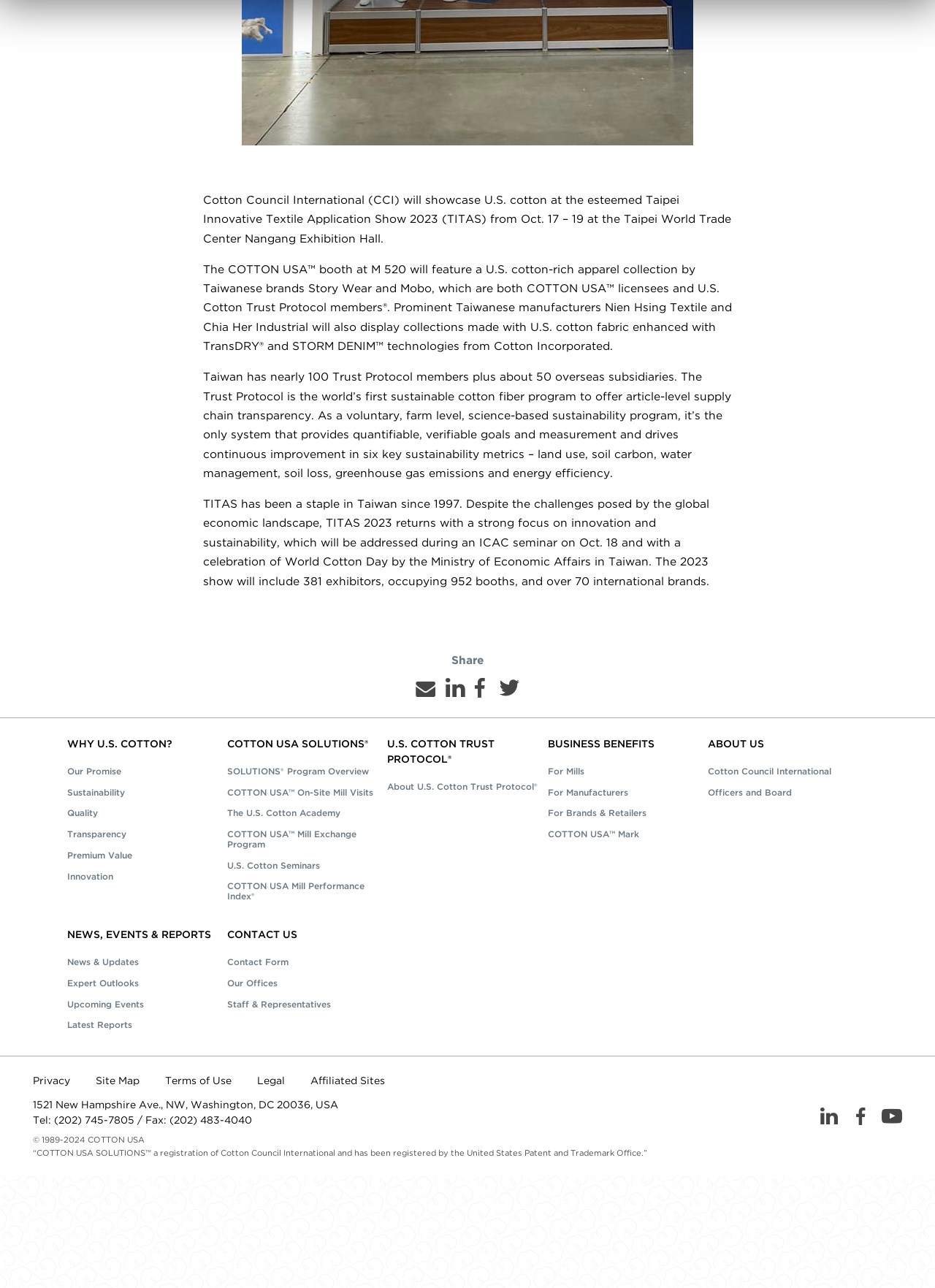What is the name of the mark that brands and retailers can use?
From the details in the image, answer the question comprehensively.

The webpage mentions that brands and retailers can use the COTTON USA Mark, which is a link under the 'BUSINESS BENEFITS' section.